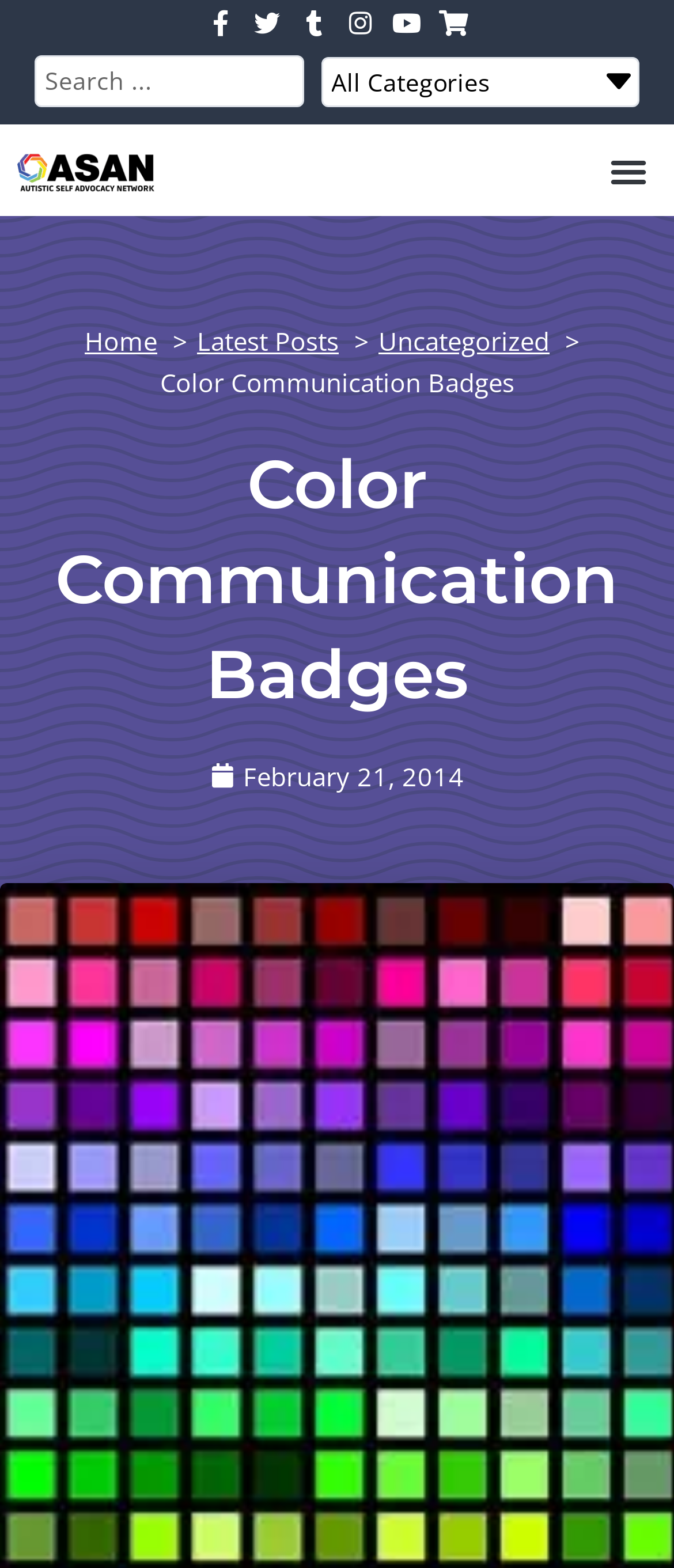Determine the bounding box coordinates of the section to be clicked to follow the instruction: "Get help". The coordinates should be given as four float numbers between 0 and 1, formatted as [left, top, right, bottom].

None